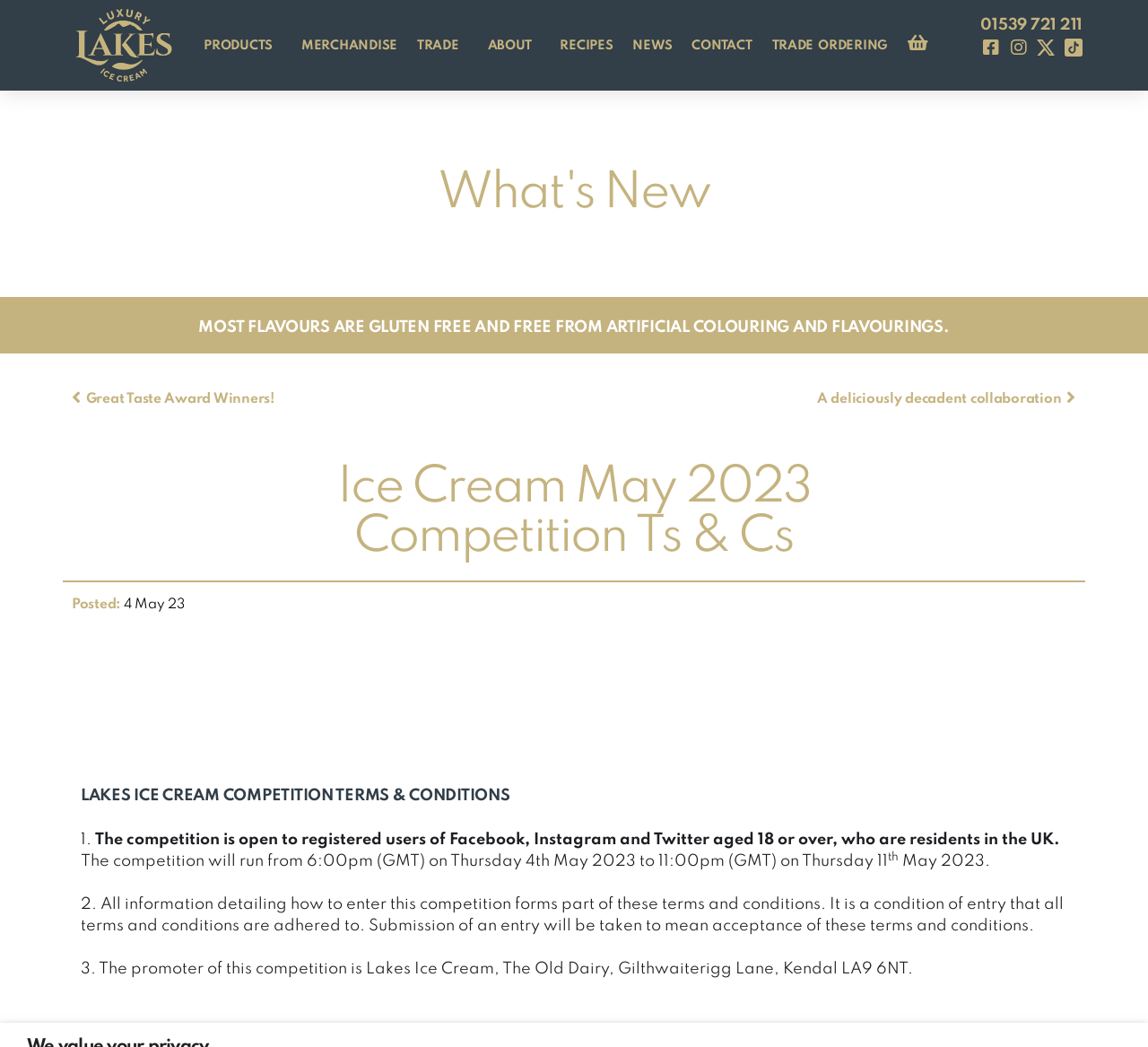Determine the bounding box coordinates for the UI element matching this description: "PrevGreat Taste Award Winners!".

[0.062, 0.372, 0.5, 0.392]